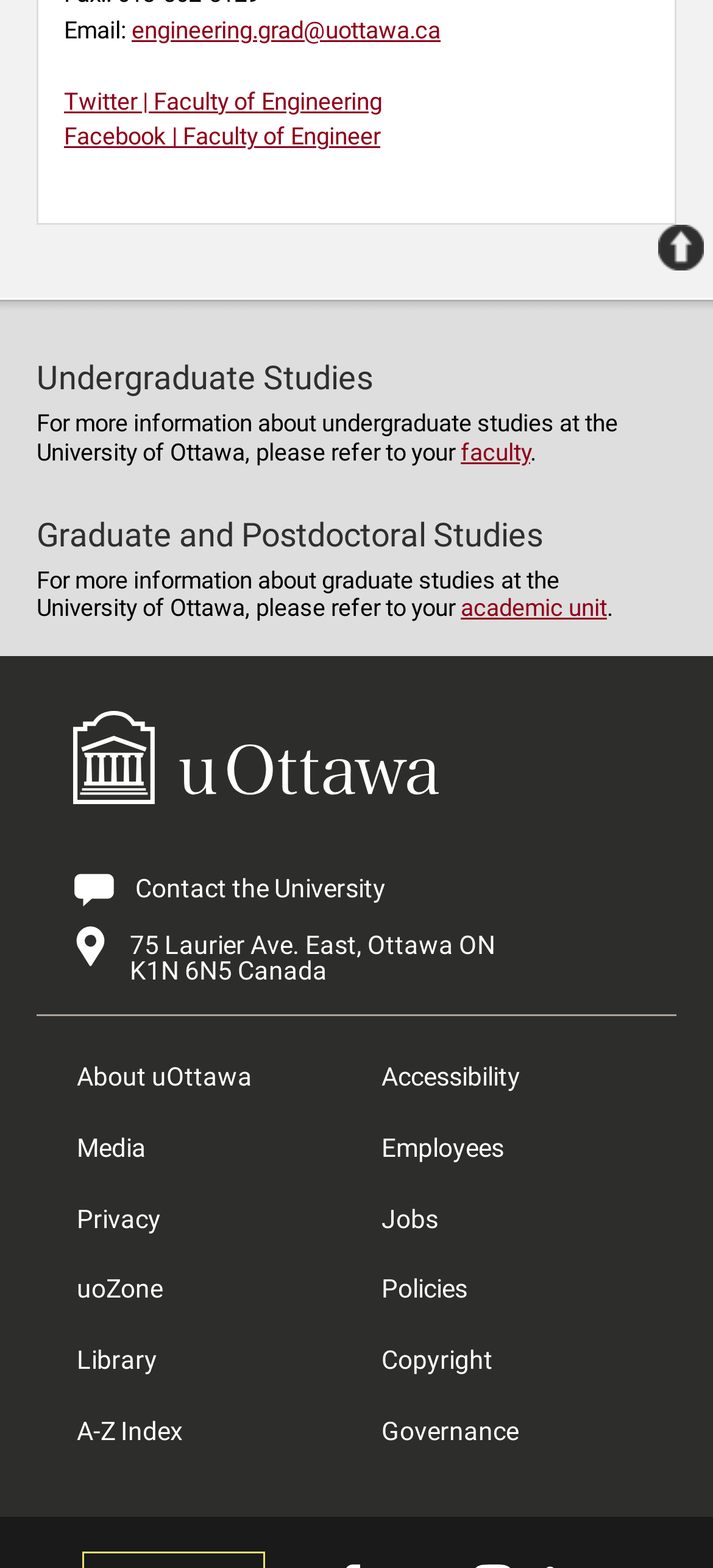What is the email address provided?
Carefully analyze the image and provide a thorough answer to the question.

The email address is found in the static text element with the OCR text 'Email:' and the link element with the OCR text 'engineering.grad@uottawa.ca'.